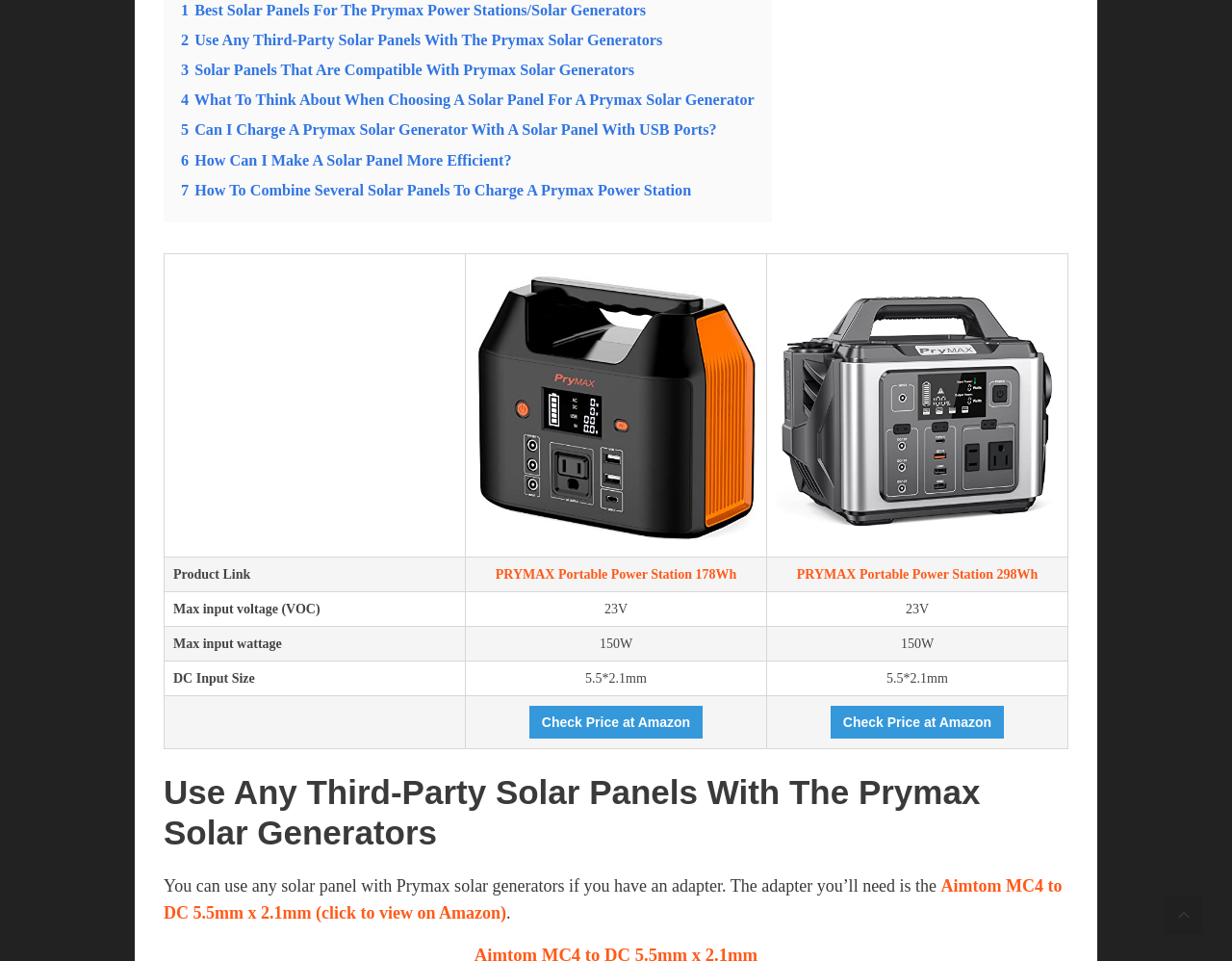Please identify the bounding box coordinates of the element's region that should be clicked to execute the following instruction: "Click the link to view the product 'PryMAX 330W Portable Power Station with 110V Pure Sine Wave AC Outlet, 296Wh Mobile Solar Generator with DC/QC3.0/USB Port Power Supply, Solar Power Station with 80000 mAh Backup Lithium Battery'". The bounding box coordinates must be four float numbers between 0 and 1, i.e., [left, top, right, bottom].

[0.63, 0.274, 0.859, 0.569]